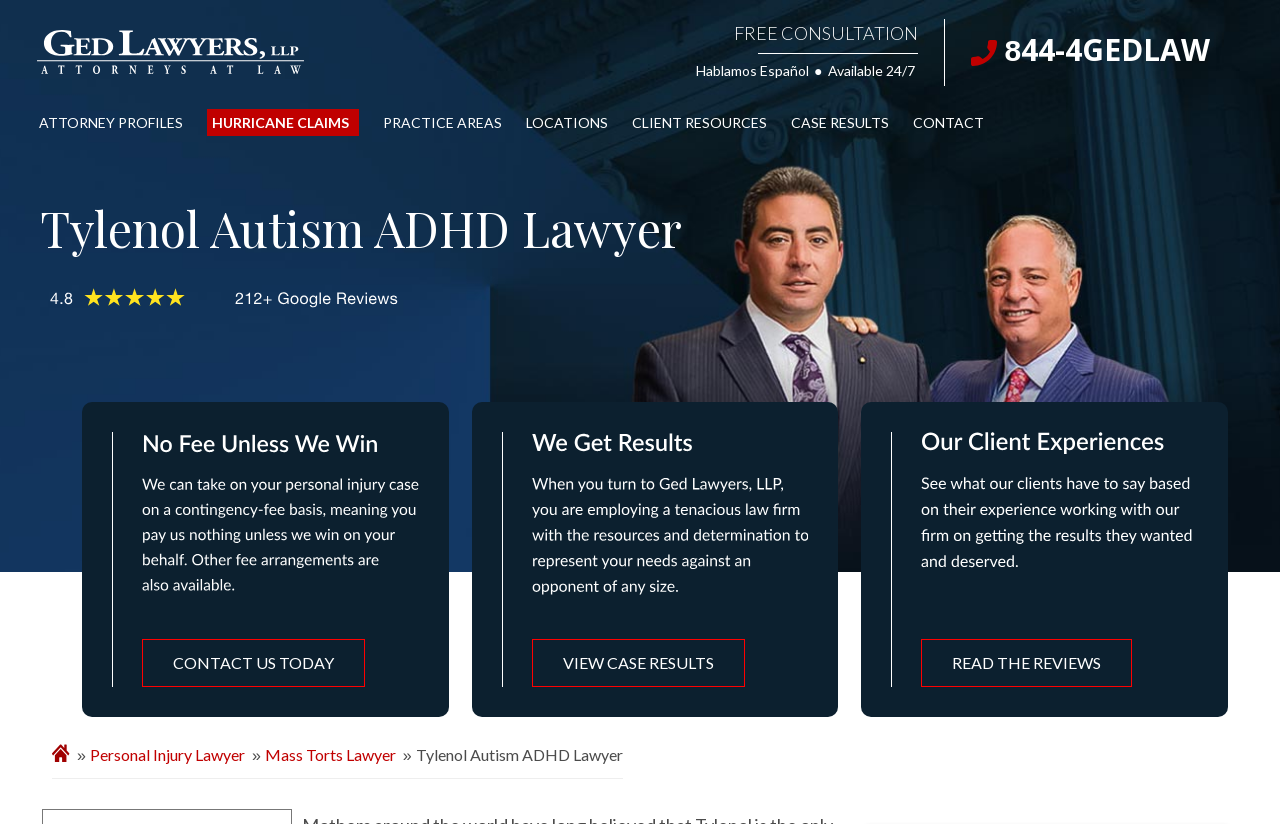Provide the bounding box coordinates for the UI element that is described as: "Locations".

[0.411, 0.127, 0.475, 0.172]